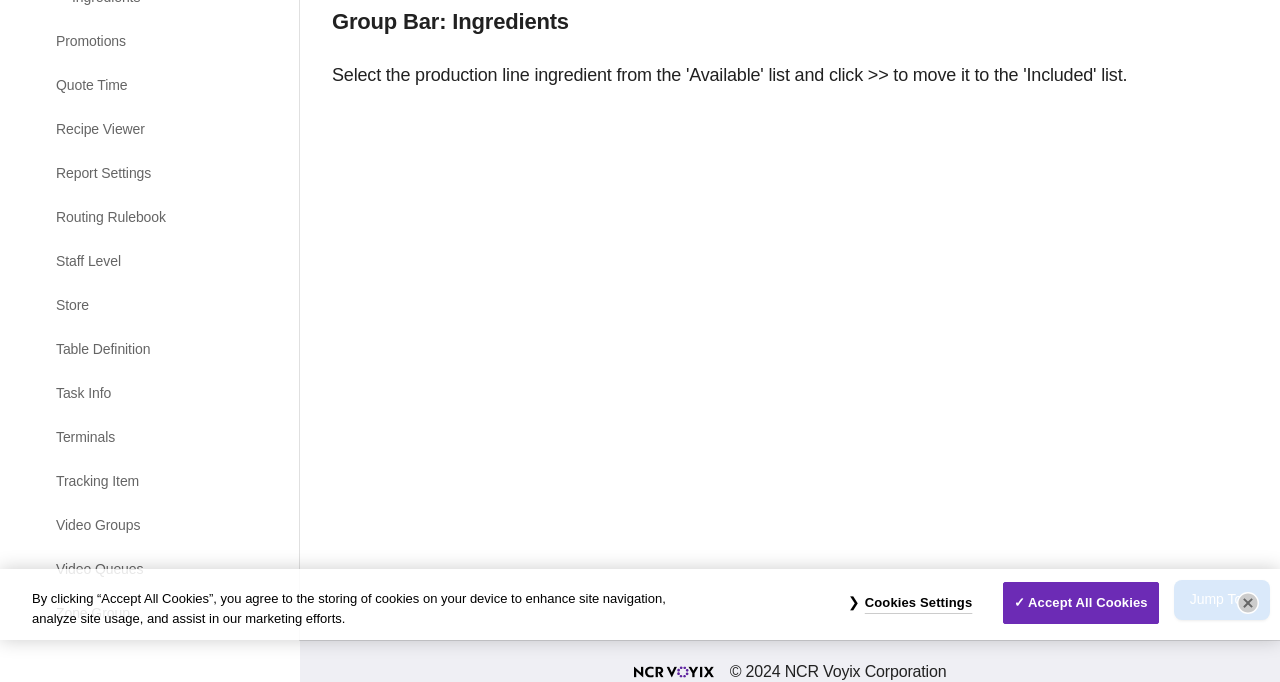Using the description "Accept All Cookies", predict the bounding box of the relevant HTML element.

[0.784, 0.854, 0.905, 0.915]